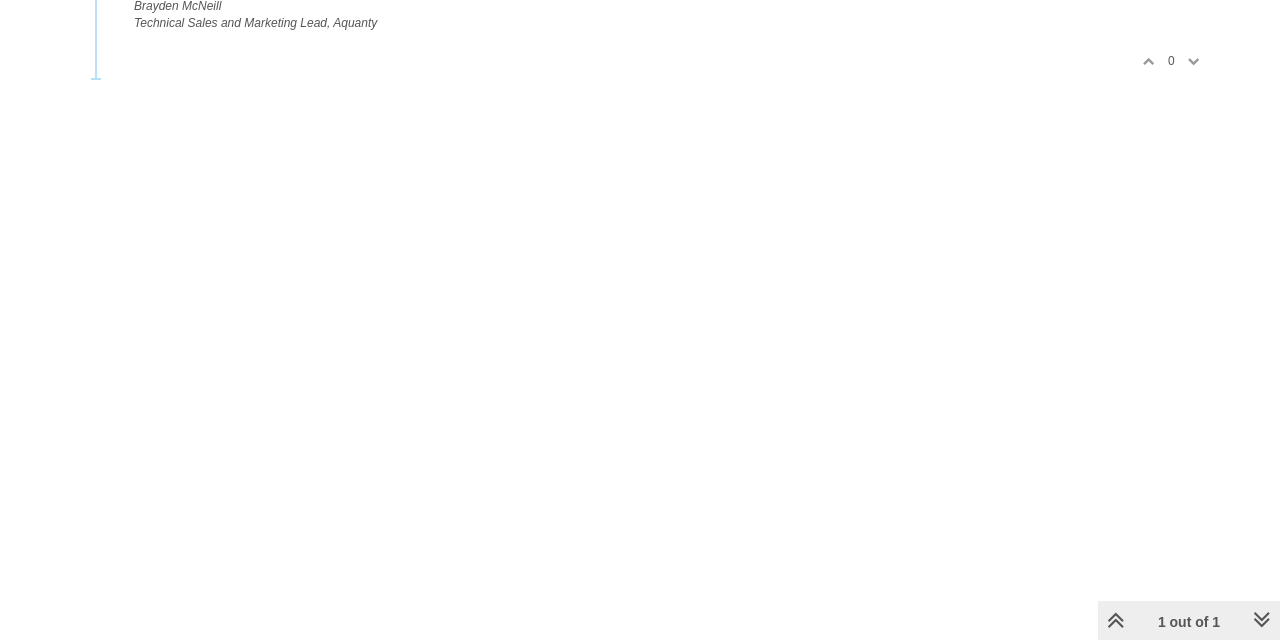Provide the bounding box coordinates of the HTML element described as: "parent_node: 0". The bounding box coordinates should be four float numbers between 0 and 1, i.e., [left, top, right, bottom].

[0.924, 0.068, 0.945, 0.126]